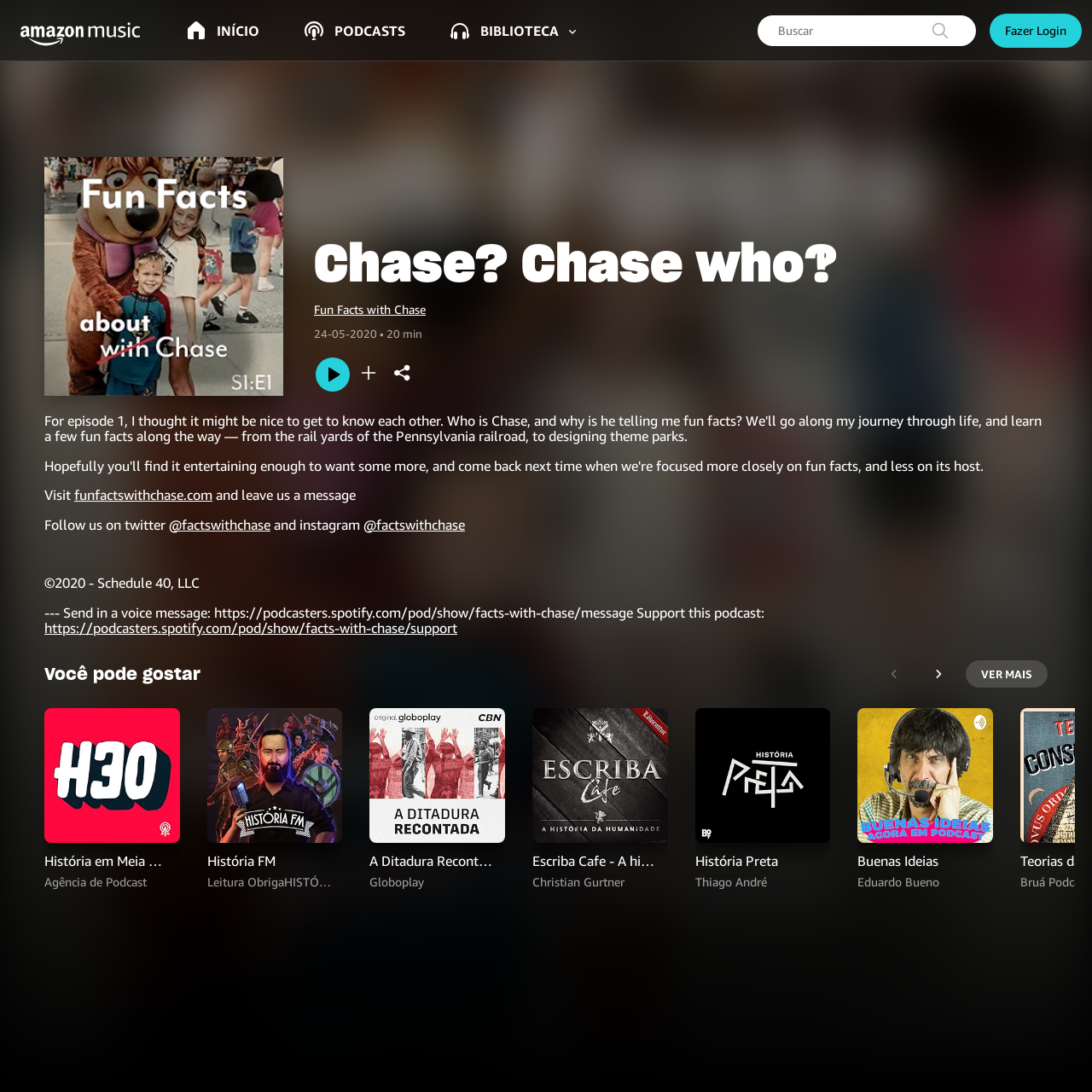Offer a meticulous description of the webpage's structure and content.

This webpage appears to be a podcast episode page, specifically for "Fun Facts with Chase" episode 1. At the top, there is a header section with a link to "Amazon Music" and buttons for "INÍCIO", "PODCASTS", and "BIBLIOTECA". Below this, there is a search box and a disabled button.

The main content of the page is a heading that displays the episode title, "Chase? Chase who‽ Fun Facts with Chase 24-05-2020 • 20 min", along with an image and several buttons to "Reproduzir" (play), "Adicionar à playlist de episódios" (add to episode playlist), and "Compartilhar este episódio" (share this episode).

Below this, there are several sections of text, including a message to "Visit [funfactswithchase.com] and leave us a message" and "Follow us on twitter [@factswithchase] and instagram [@factswithchase]". There is also a copyright notice and a section with a voice message and support link.

The page also features a "Você pode gostar" (you might like) section, which displays several podcast recommendations with images and buttons to scroll left and right. Each recommended podcast has a heading, image, and buttons to navigate.

Finally, there are three figures at the bottom of the page, each displaying an image and text for a different podcast, including "História em Meia Hora", "História FM", and "A Ditadura Recontada". Each of these sections has a button to navigate to the next podcast.